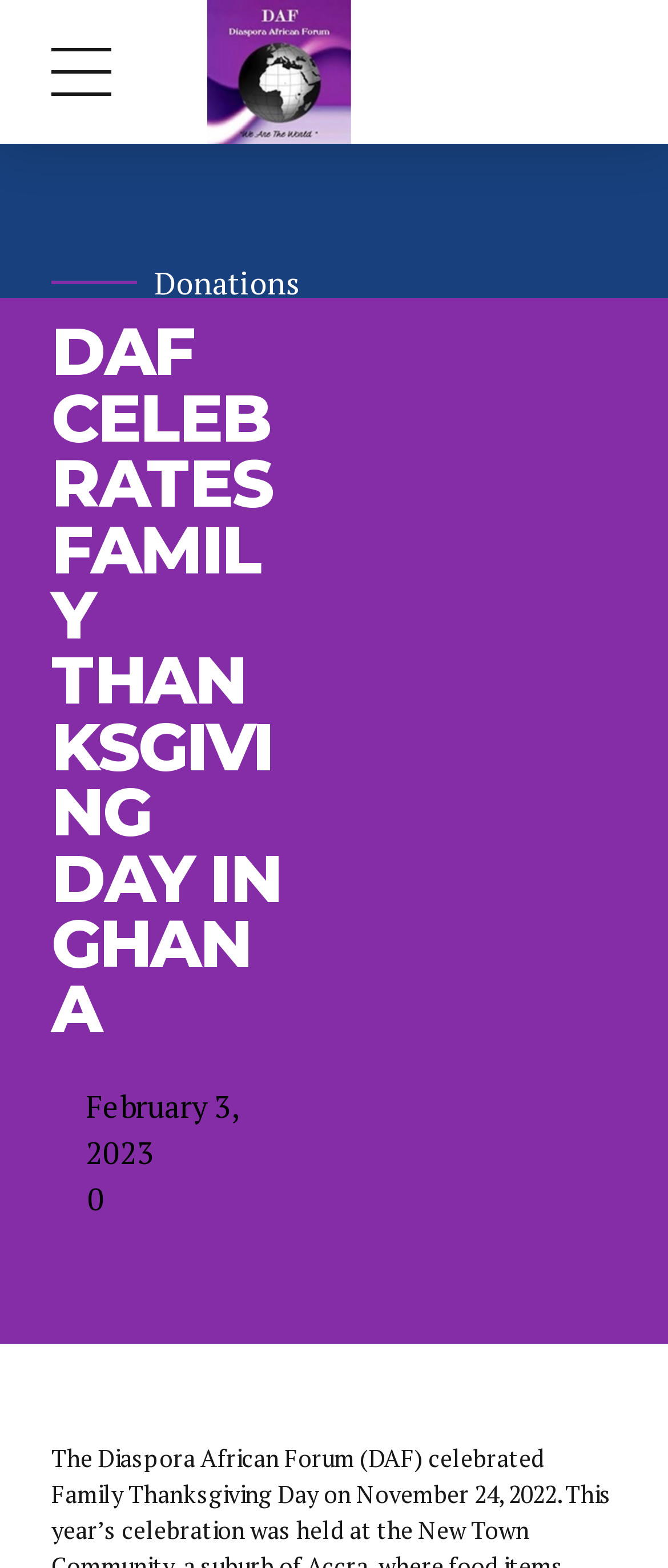Bounding box coordinates should be in the format (top-left x, top-left y, bottom-right x, bottom-right y) and all values should be floating point numbers between 0 and 1. Determine the bounding box coordinate for the UI element described as: 0

[0.077, 0.75, 0.156, 0.781]